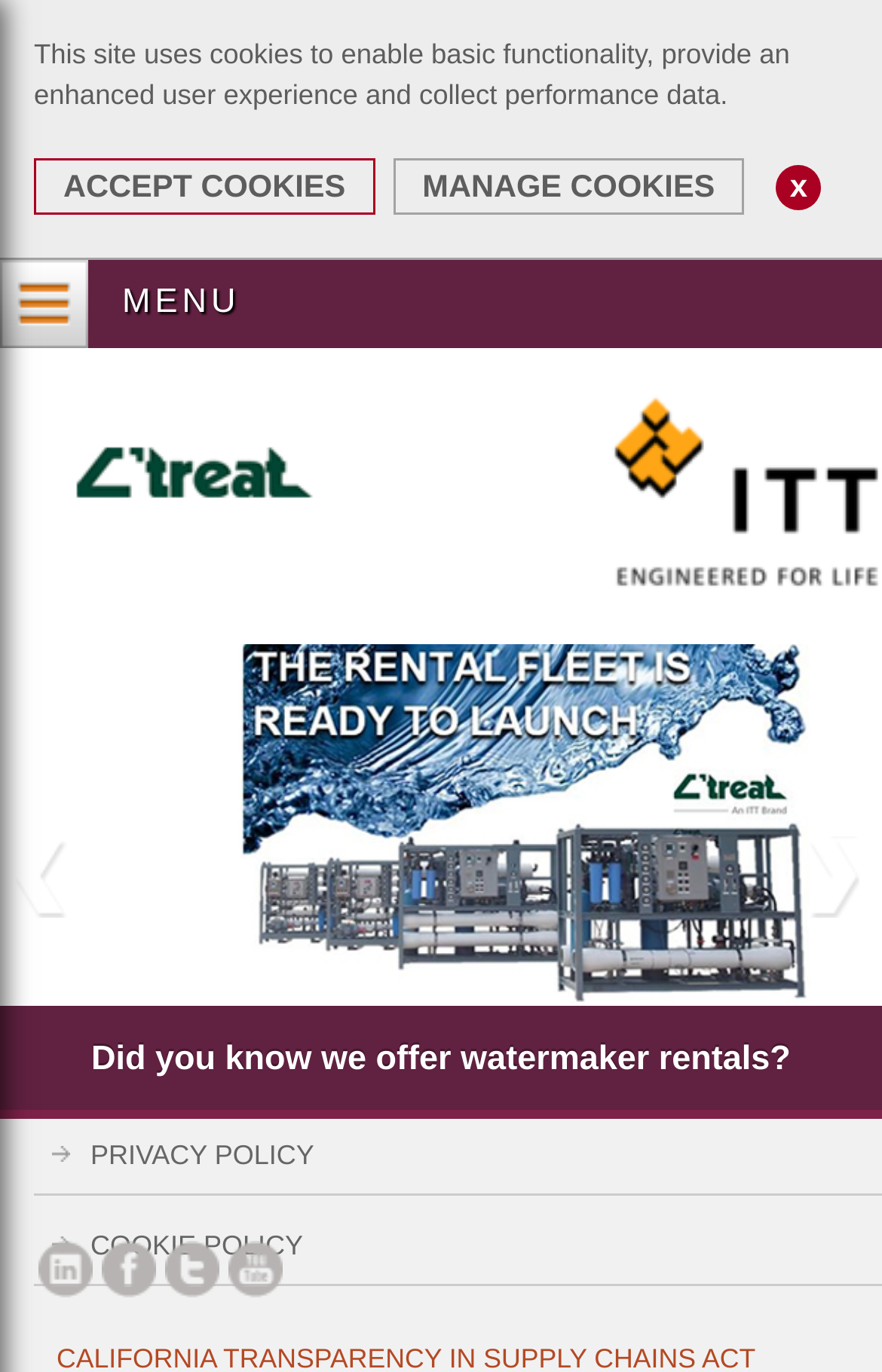How many navigation links are there in the top menu? Analyze the screenshot and reply with just one word or a short phrase.

5